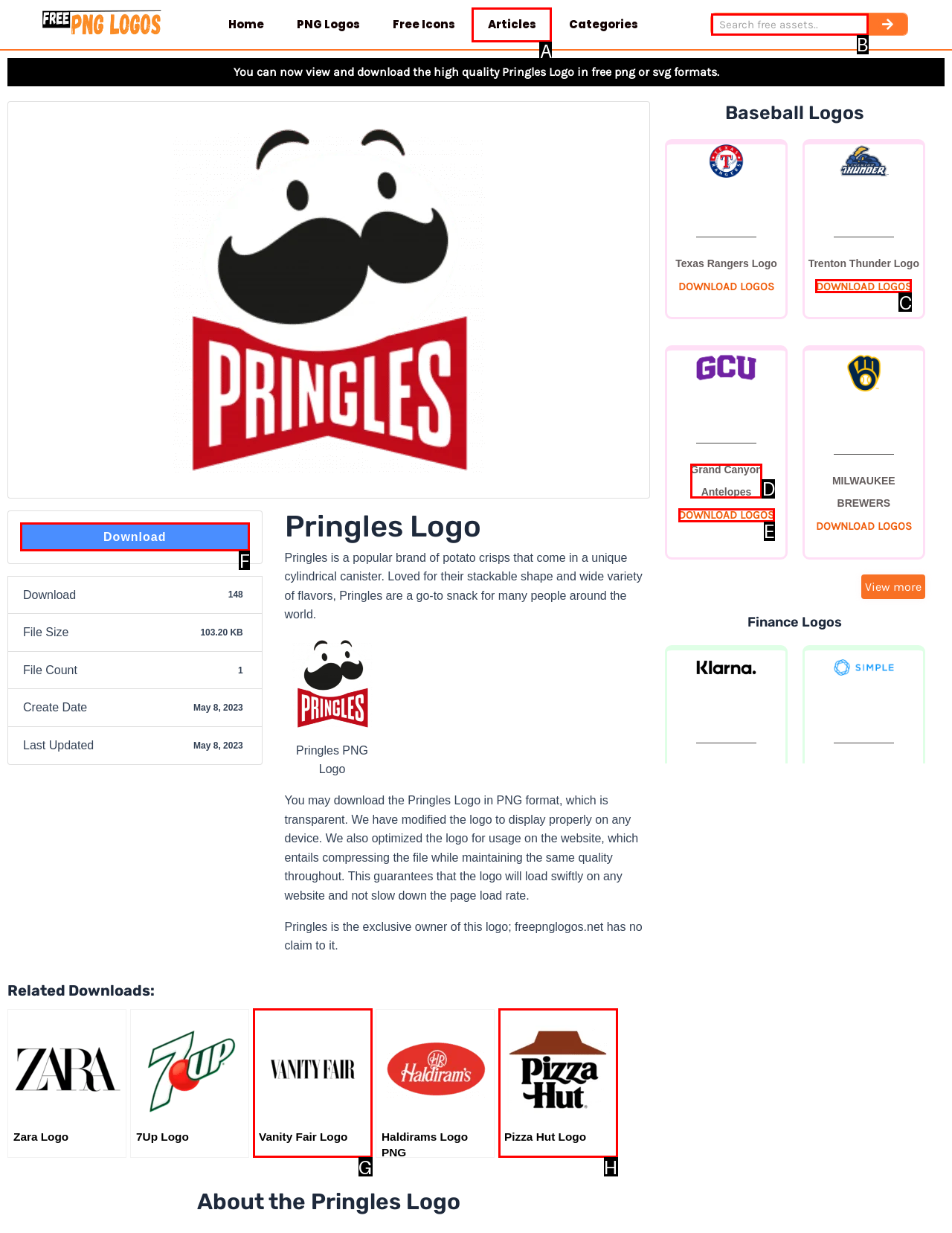Match the following description to a UI element: Pizza Hut Logo
Provide the letter of the matching option directly.

H